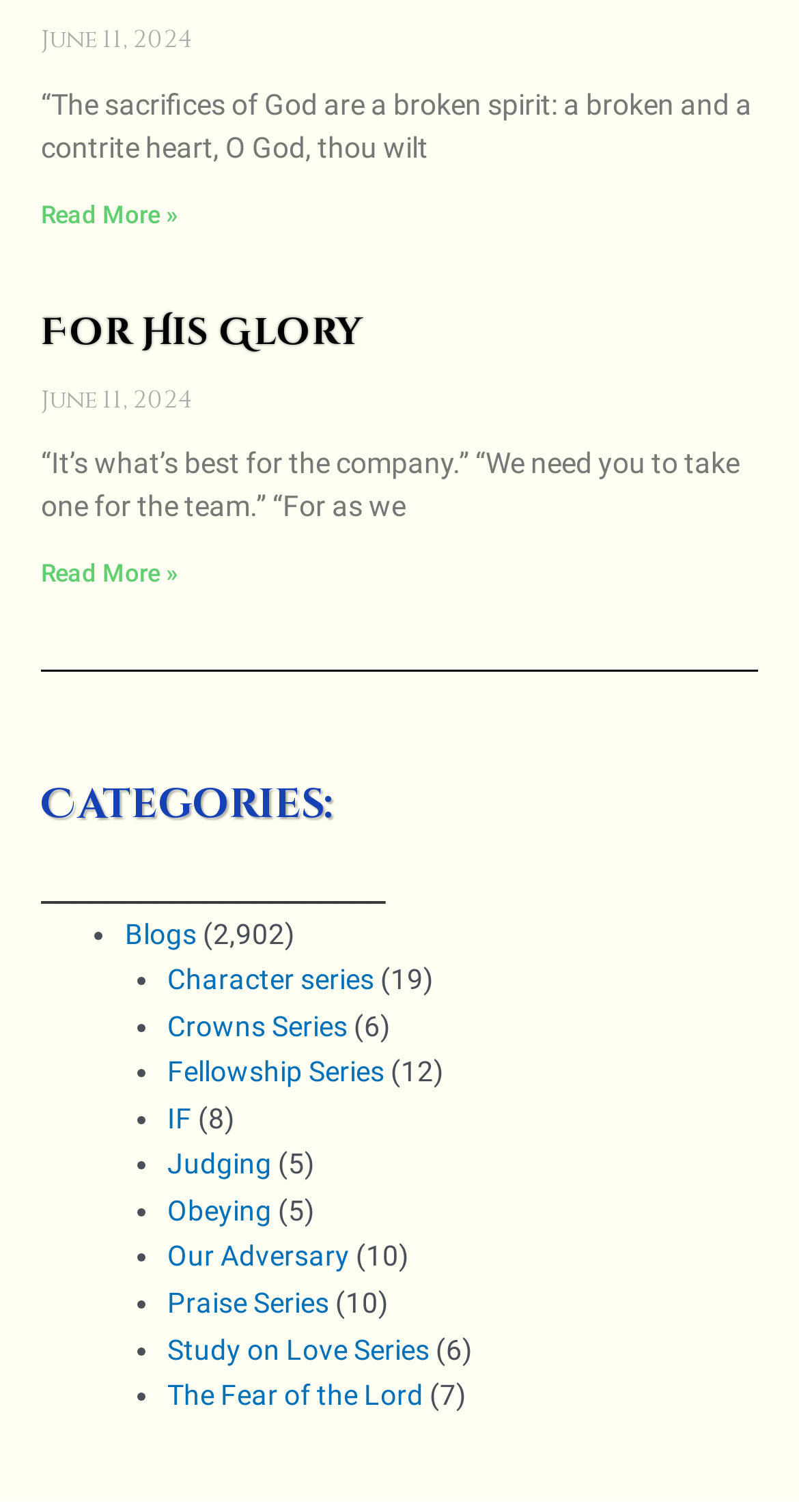Please specify the bounding box coordinates of the clickable region to carry out the following instruction: "View Blogs". The coordinates should be four float numbers between 0 and 1, in the format [left, top, right, bottom].

[0.156, 0.606, 0.246, 0.628]